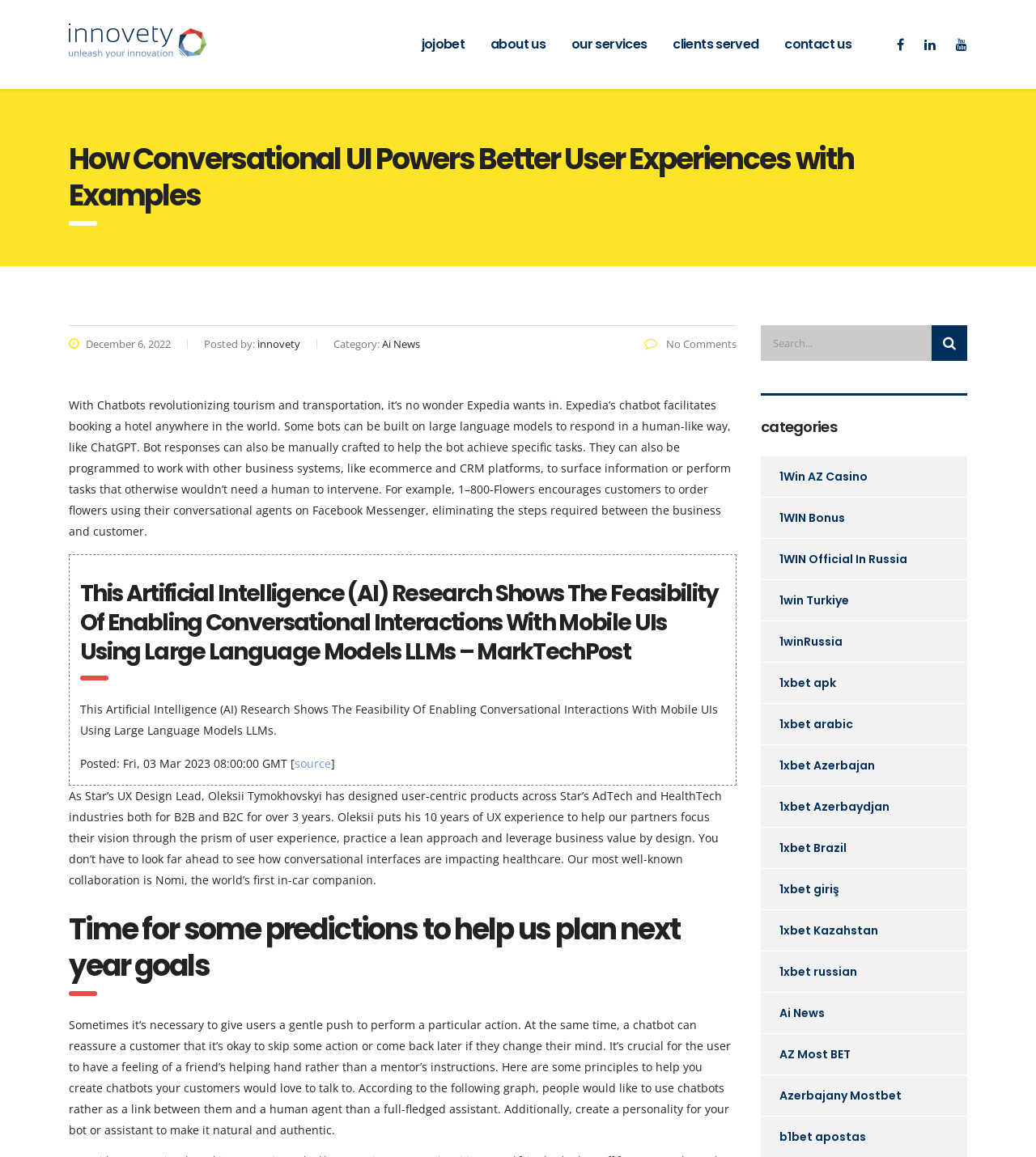Pinpoint the bounding box coordinates of the element that must be clicked to accomplish the following instruction: "Read the article about 'How Conversational UI Powers Better User Experiences with Examples'". The coordinates should be in the format of four float numbers between 0 and 1, i.e., [left, top, right, bottom].

[0.066, 0.115, 0.934, 0.195]